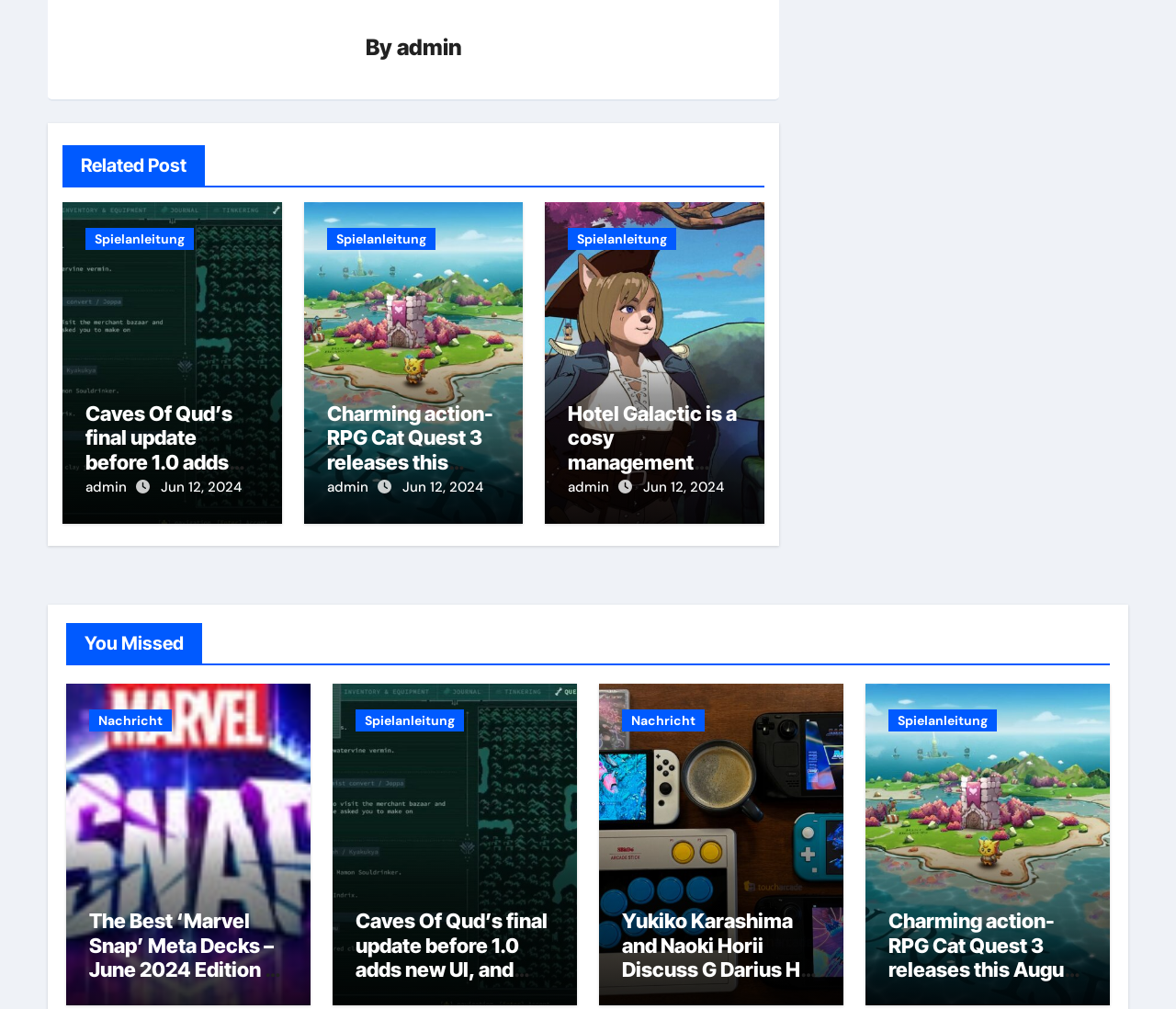Use the information in the screenshot to answer the question comprehensively: What is the date of the third post?

The third post has a link 'Jun 12, 2024' which indicates the date of the post.